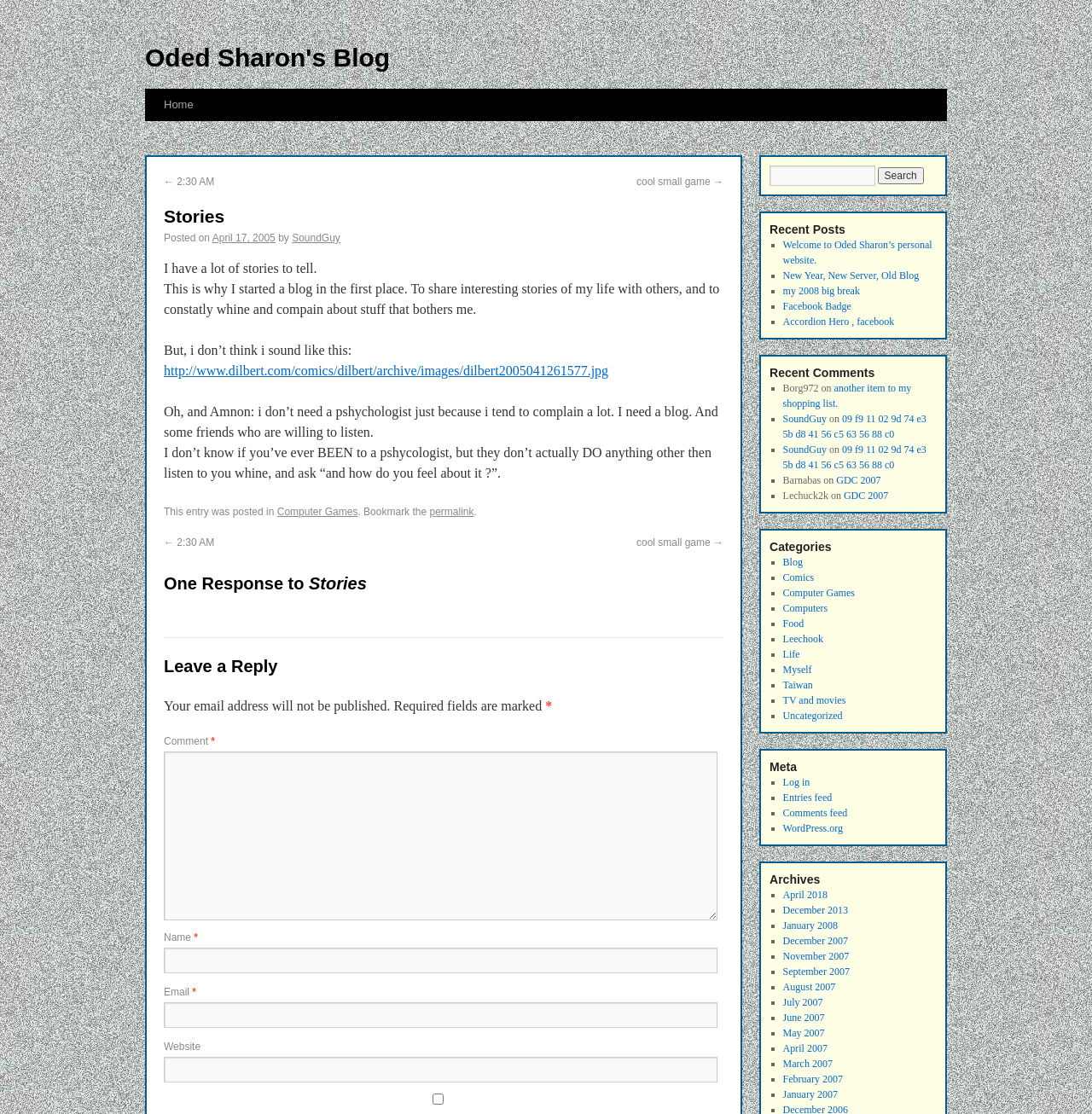Please identify the bounding box coordinates of the area that needs to be clicked to fulfill the following instruction: "Leave a comment."

[0.15, 0.675, 0.657, 0.826]